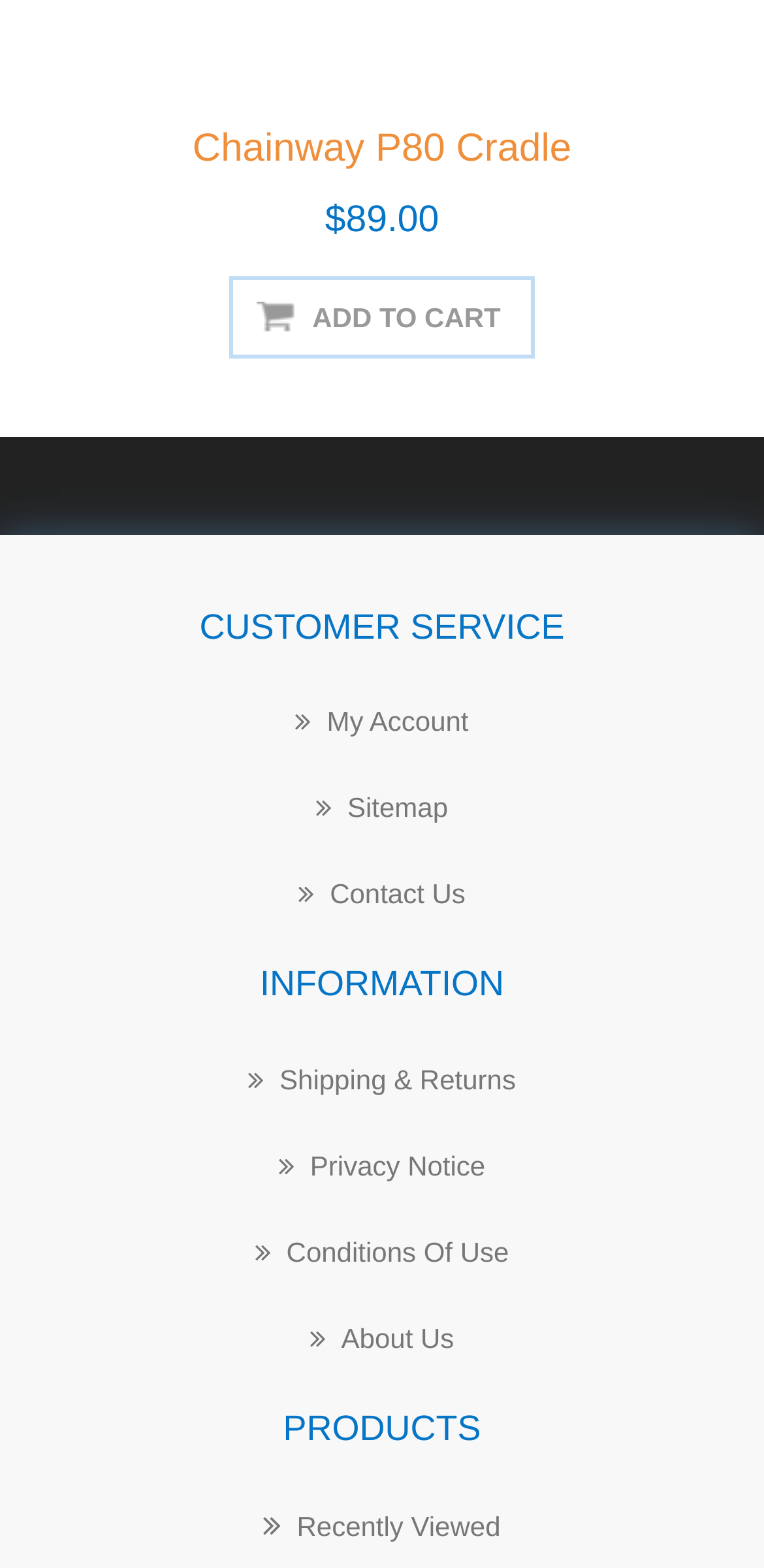Predict the bounding box of the UI element based on the description: "CECILIA2050 Kick-off Meeting". The coordinates should be four float numbers between 0 and 1, formatted as [left, top, right, bottom].

None